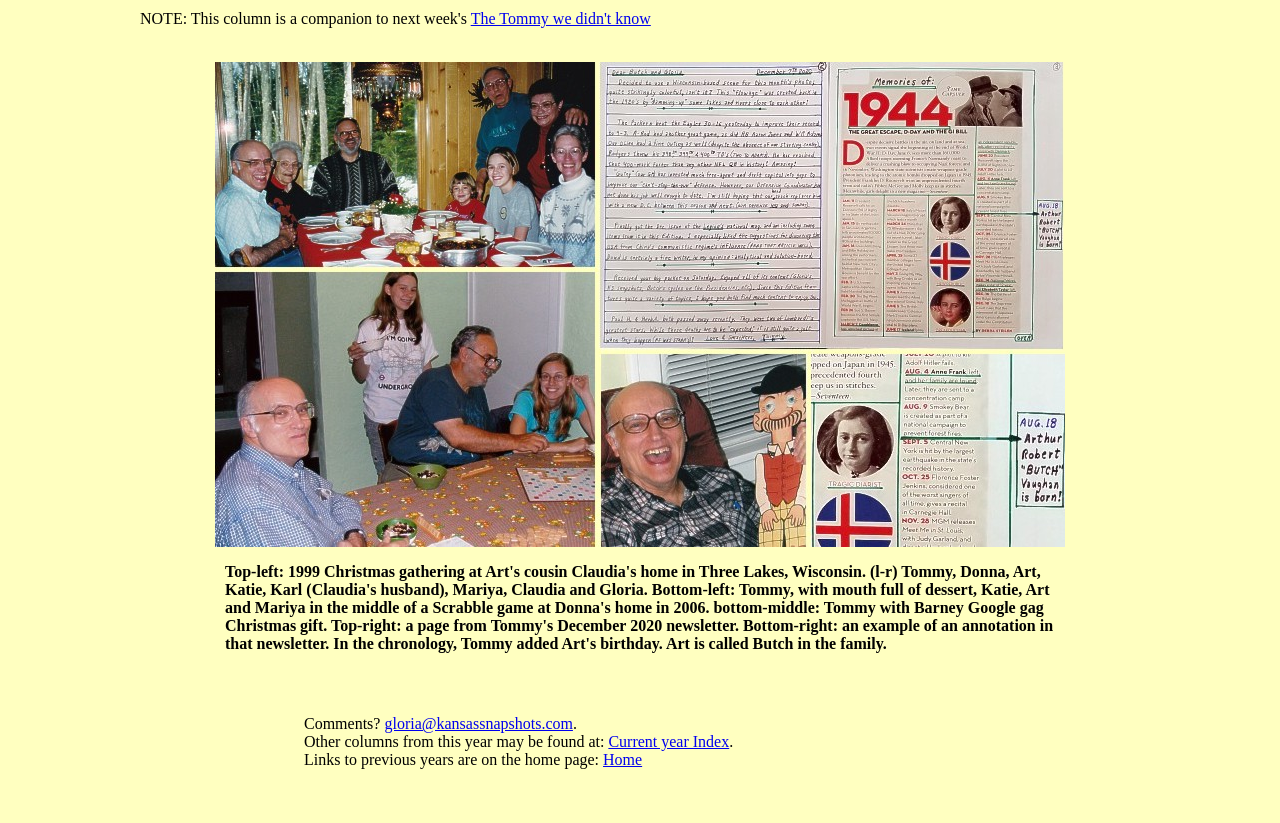How many links are there on the webpage?
Answer with a single word or short phrase according to what you see in the image.

4